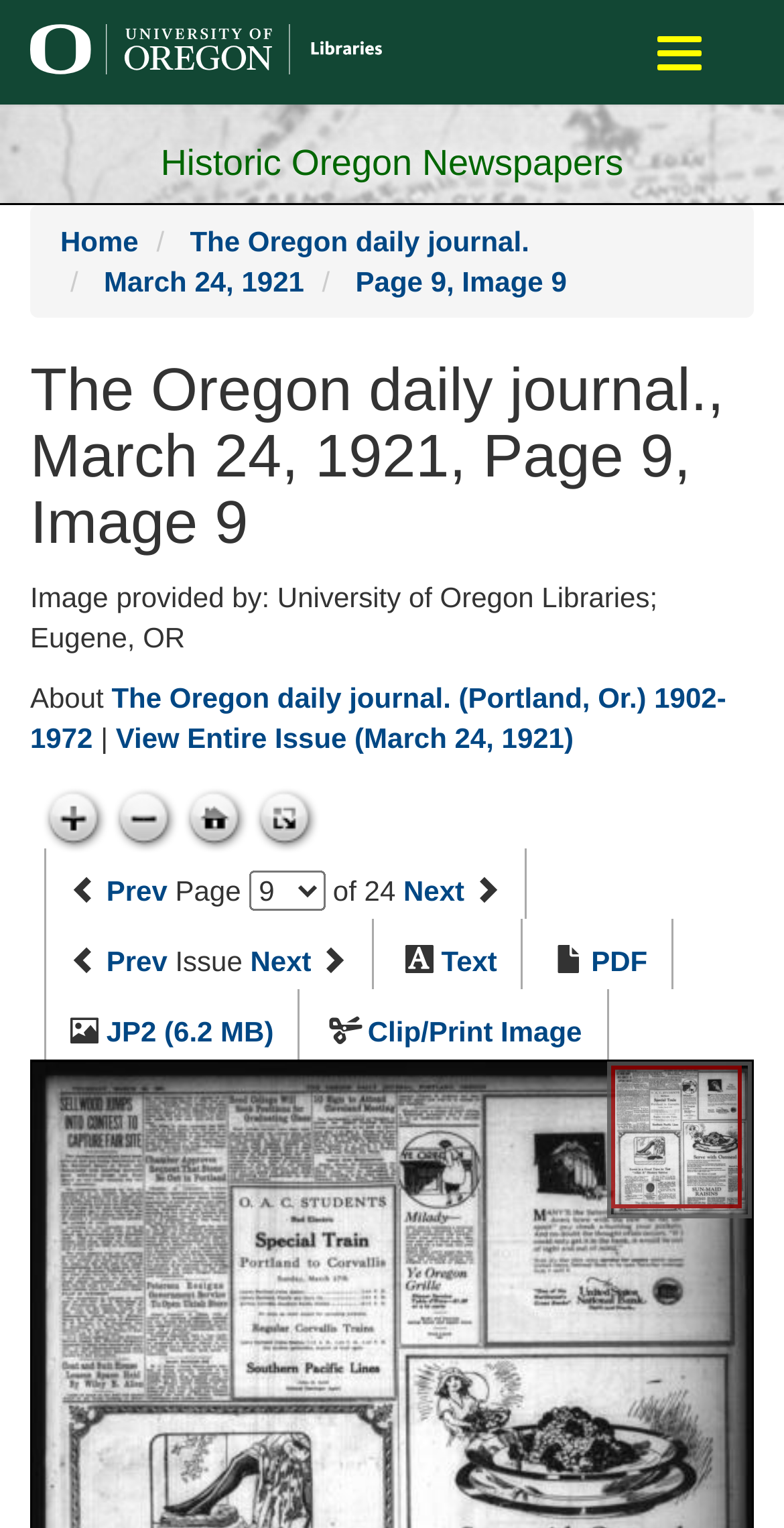What is the date of the newspaper issue?
Please answer the question with a detailed response using the information from the screenshot.

I found the answer by examining the link 'March 24, 1921' which indicates the date of the newspaper issue.